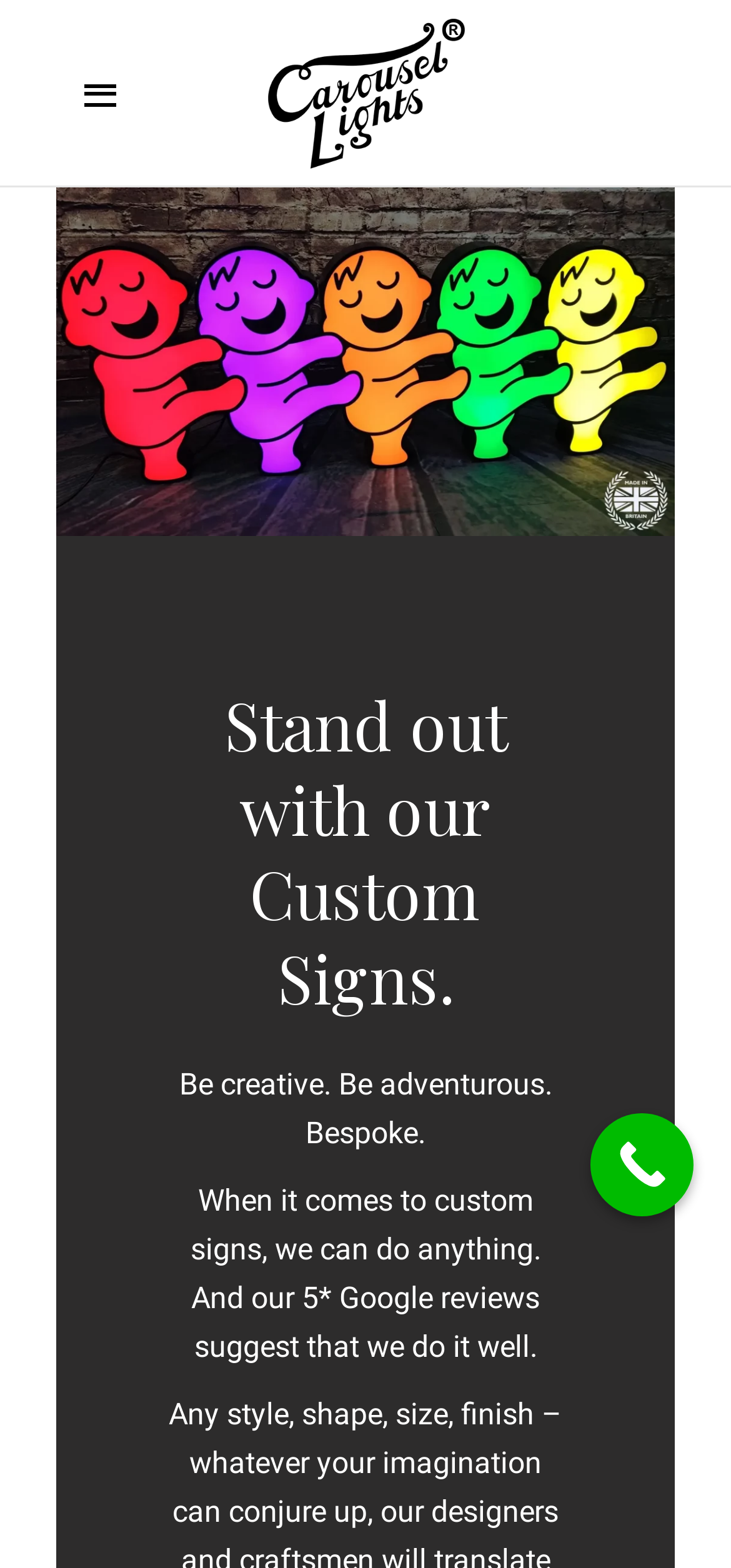Bounding box coordinates should be in the format (top-left x, top-left y, bottom-right x, bottom-right y) and all values should be floating point numbers between 0 and 1. Determine the bounding box coordinate for the UI element described as: Call Now Button

[0.808, 0.71, 0.949, 0.776]